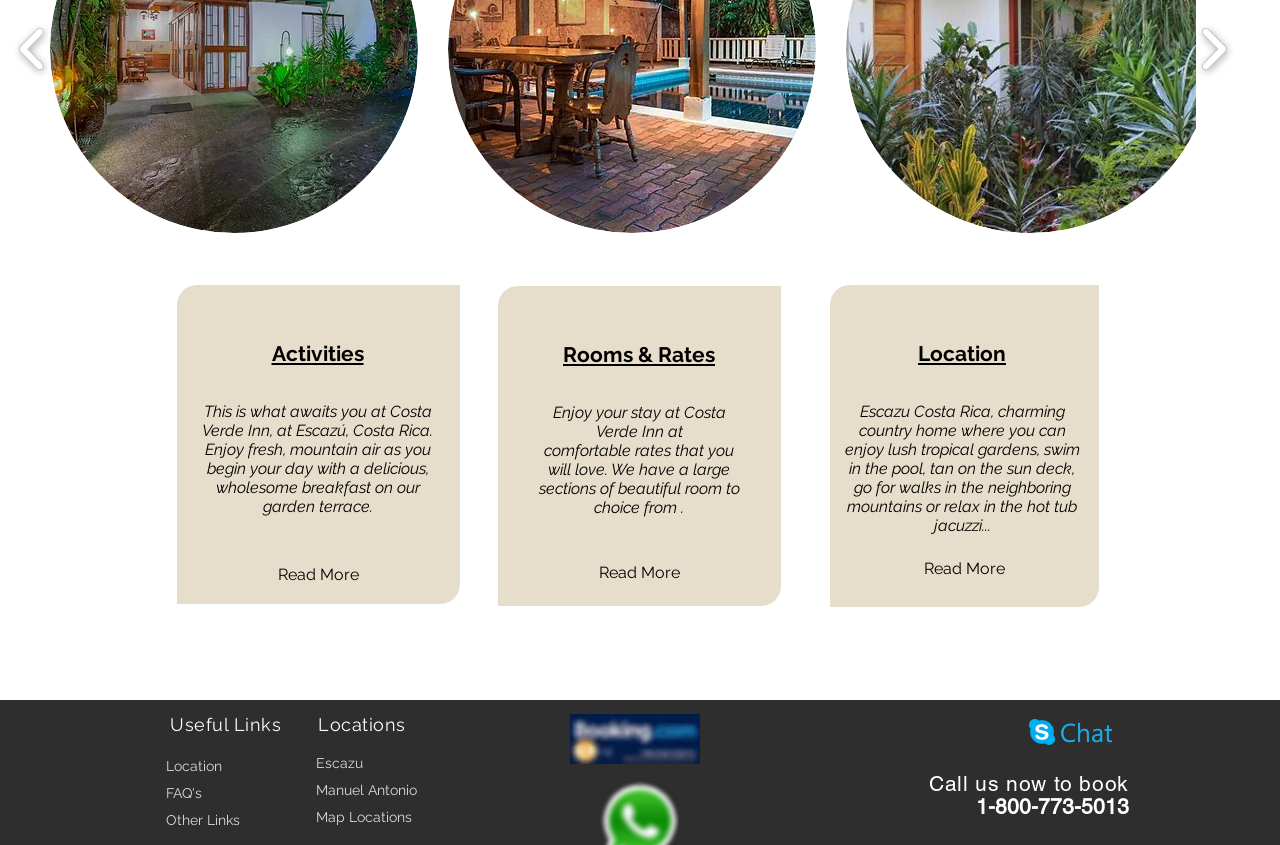Please identify the bounding box coordinates of the element that needs to be clicked to execute the following command: "View rooms and rates". Provide the bounding box using four float numbers between 0 and 1, formatted as [left, top, right, bottom].

[0.44, 0.405, 0.559, 0.434]